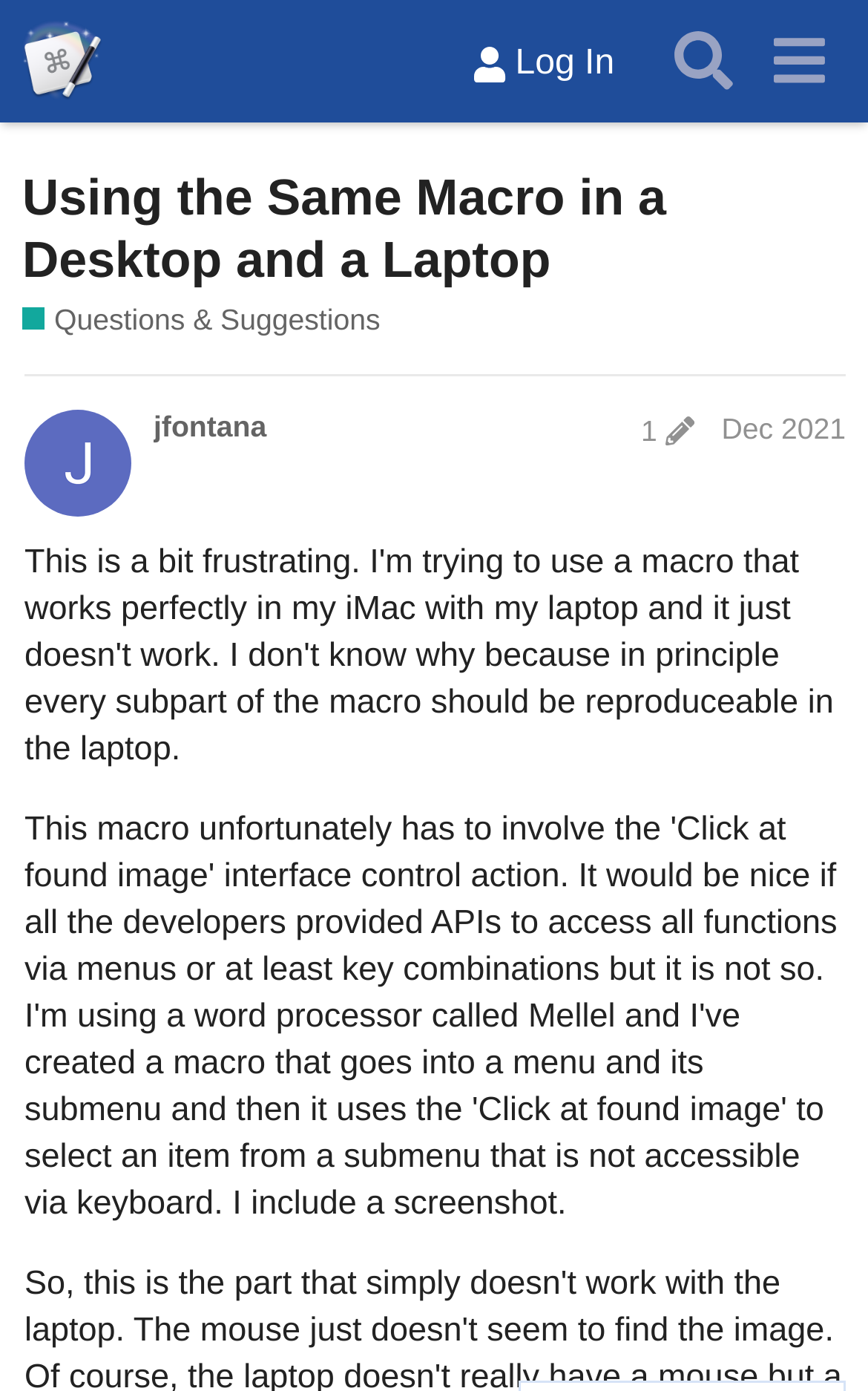Use the information in the screenshot to answer the question comprehensively: Who is the author of the post?

The author of the post can be found in the post edit history section, where it is written as 'jfontana' next to the post edit history button.